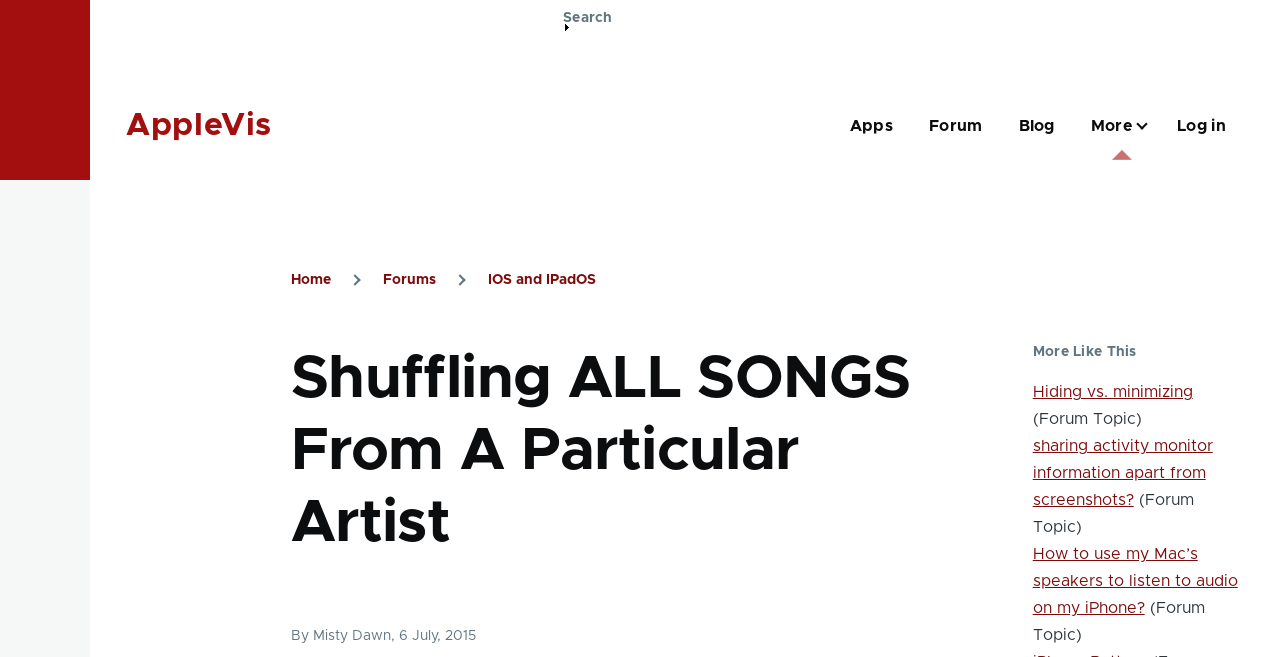Can you give a detailed response to the following question using the information from the image? What are the main navigation options?

The main navigation options can be found in the main navigation element, which contains links to 'Apps', 'Forum', 'Blog', and a 'More' button that likely expands to reveal additional options.